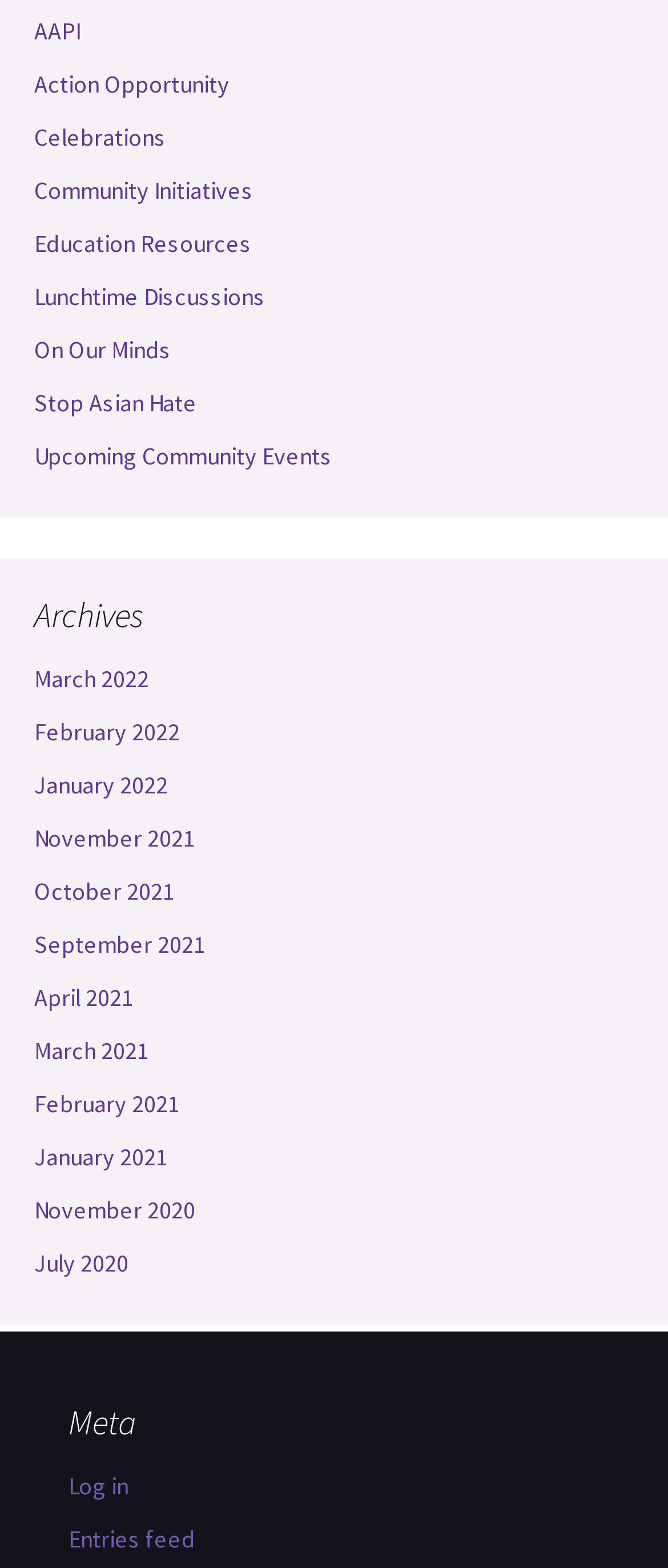How many categories are listed?
Examine the screenshot and reply with a single word or phrase.

9